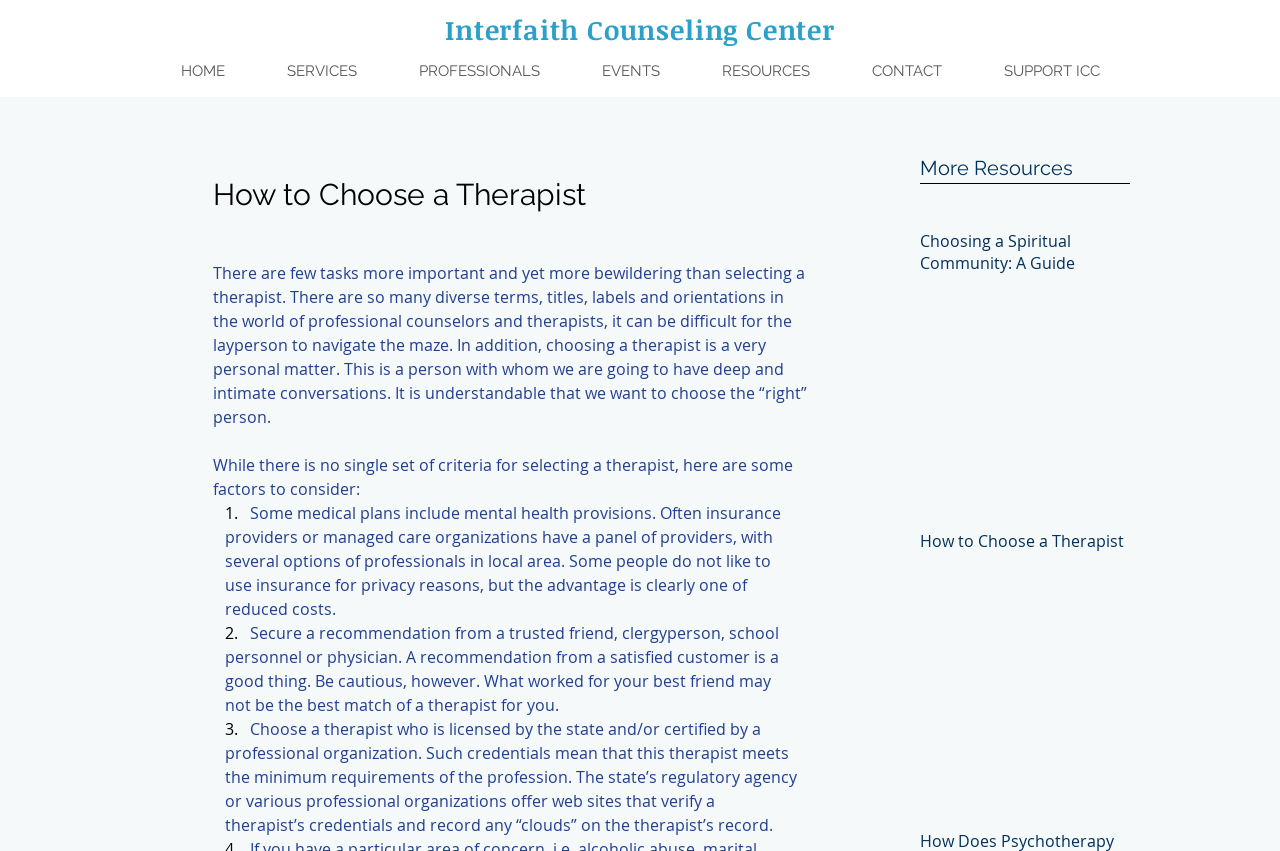Bounding box coordinates should be in the format (top-left x, top-left y, bottom-right x, bottom-right y) and all values should be floating point numbers between 0 and 1. Determine the bounding box coordinate for the UI element described as: EVENTS

[0.446, 0.069, 0.54, 0.099]